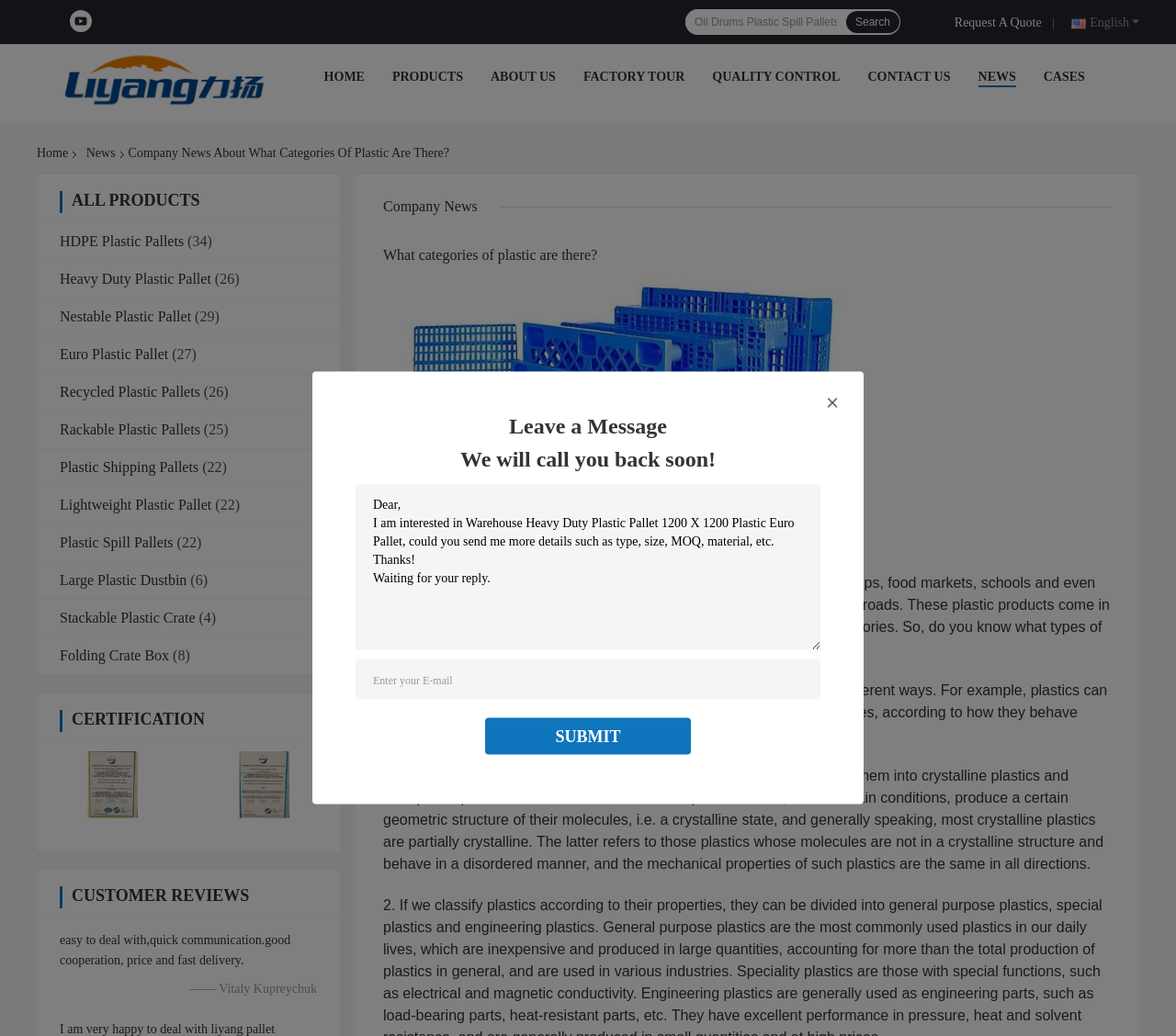Detail the various sections and features of the webpage.

This webpage is about China Shandong Liyang Plastic Molding Co., Ltd. and its company news. At the top, there is a logo of the company, followed by a navigation menu with links to different sections of the website, including Home, Products, About Us, Factory Tour, Quality Control, Contact Us, News, and Cases.

Below the navigation menu, there is a search bar where users can enter keywords to search for products. Next to the search bar, there is a button labeled "Search".

On the left side of the page, there is a section dedicated to company news. The title of the news article is "What categories of plastic are there?" and it is accompanied by an image. The article provides information about the different types of plastics, including their classification according to crystalline form, properties, behavior when exposed to heat, and chemical structure.

Below the news article, there are several headings and links to different types of plastic products, including HDPE Plastic Pallets, Heavy Duty Plastic Pallet, Nestable Plastic Pallet, Euro Plastic Pallet, Recycled Plastic Pallets, Rackable Plastic Pallets, Plastic Shipping Pallets, Lightweight Plastic Pallet, Plastic Spill Pallets, Large Plastic Dustbin, Stackable Plastic Crate, and Folding Crate Box. Each heading is accompanied by a number in parentheses, indicating the number of products in each category.

On the right side of the page, there is a section dedicated to customer reviews. One customer, Vitaly Kupreychuk, has left a review praising the company's communication, cooperation, price, and fast delivery.

At the bottom of the page, there are links to the company's certification and customer reviews. There is also a section where users can leave a message and enter their inquiry details.